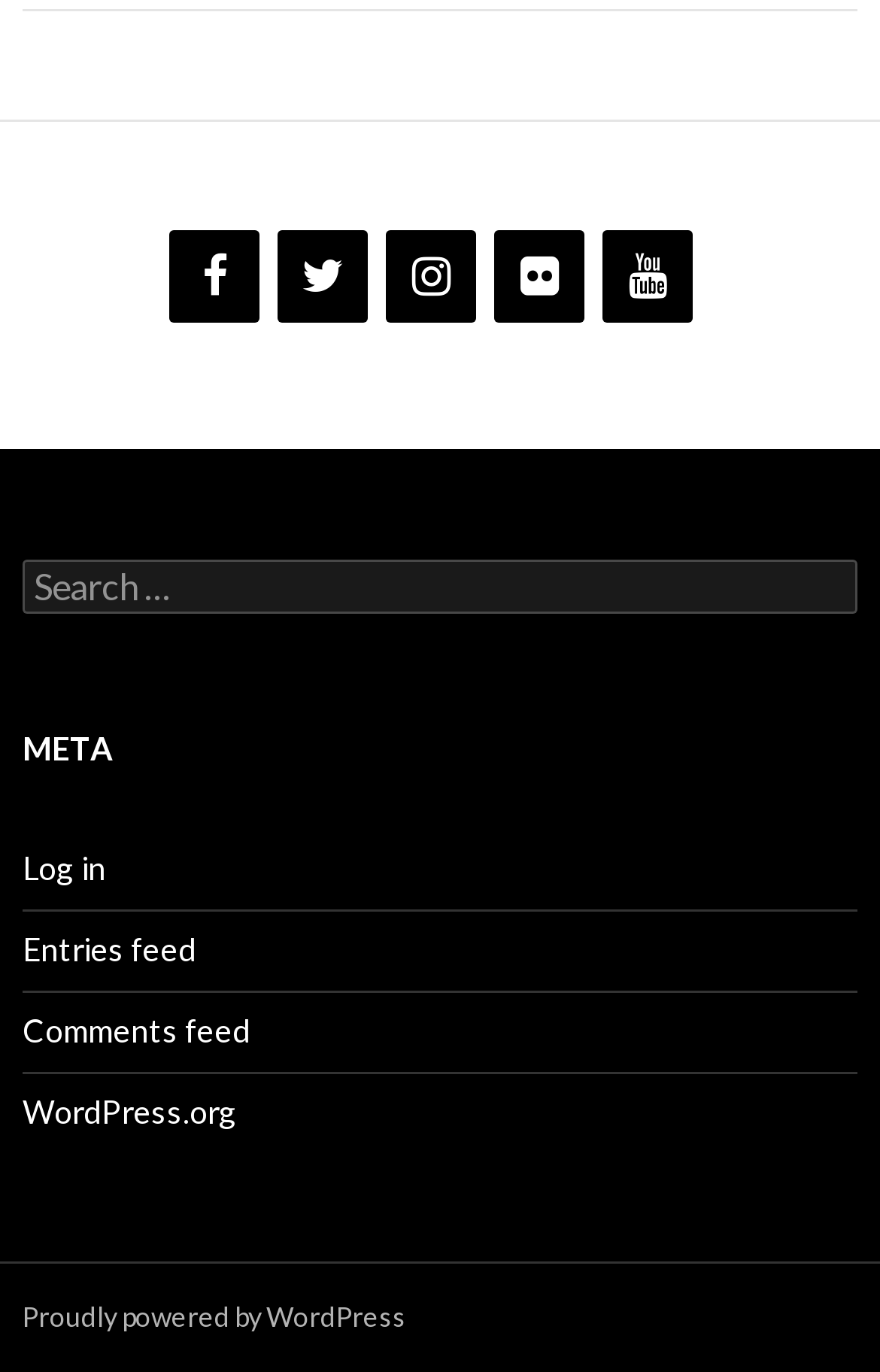Determine the bounding box coordinates for the area that needs to be clicked to fulfill this task: "Log in to the website". The coordinates must be given as four float numbers between 0 and 1, i.e., [left, top, right, bottom].

[0.026, 0.618, 0.121, 0.646]